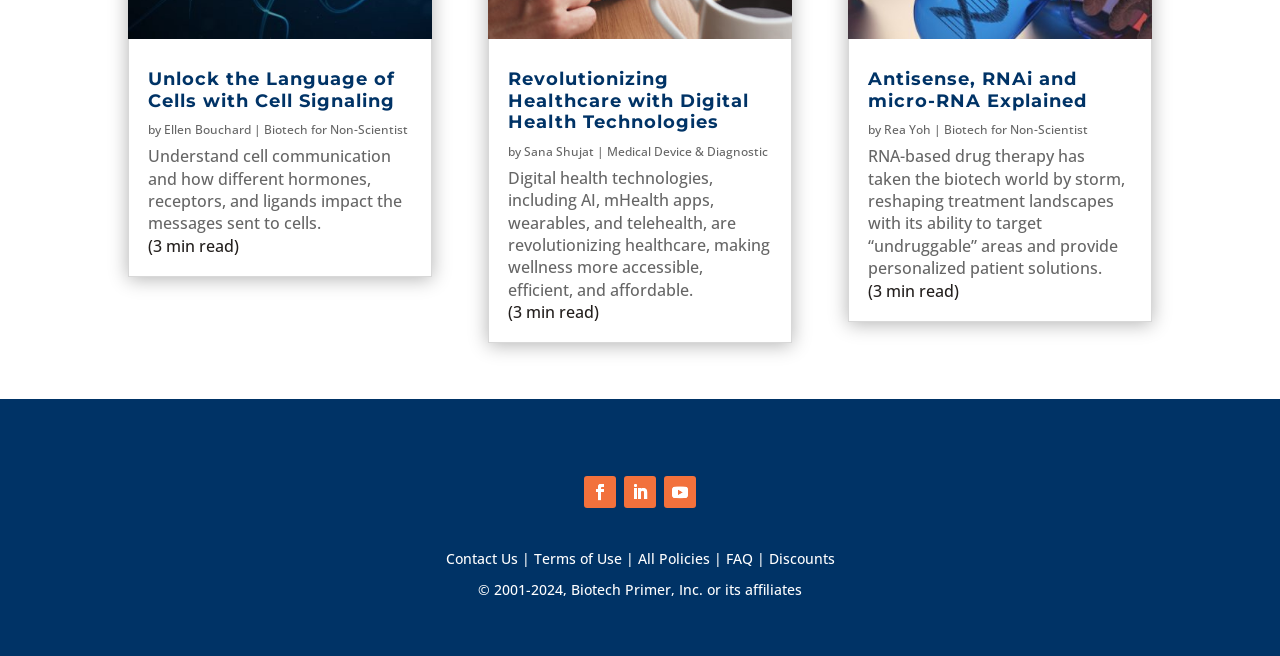Indicate the bounding box coordinates of the element that needs to be clicked to satisfy the following instruction: "Learn about digital health technologies". The coordinates should be four float numbers between 0 and 1, i.e., [left, top, right, bottom].

[0.397, 0.105, 0.603, 0.219]